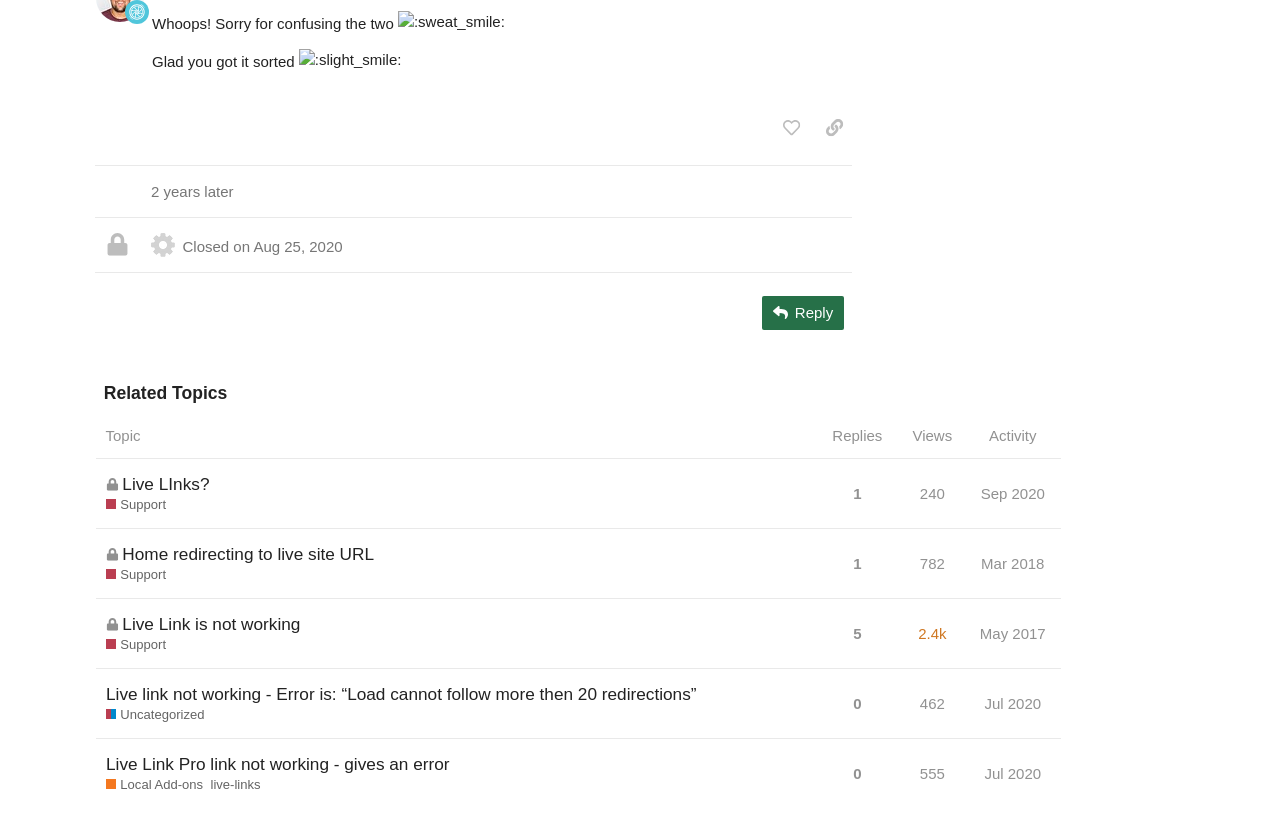Provide a brief response in the form of a single word or phrase:
How many views does the second topic have?

782